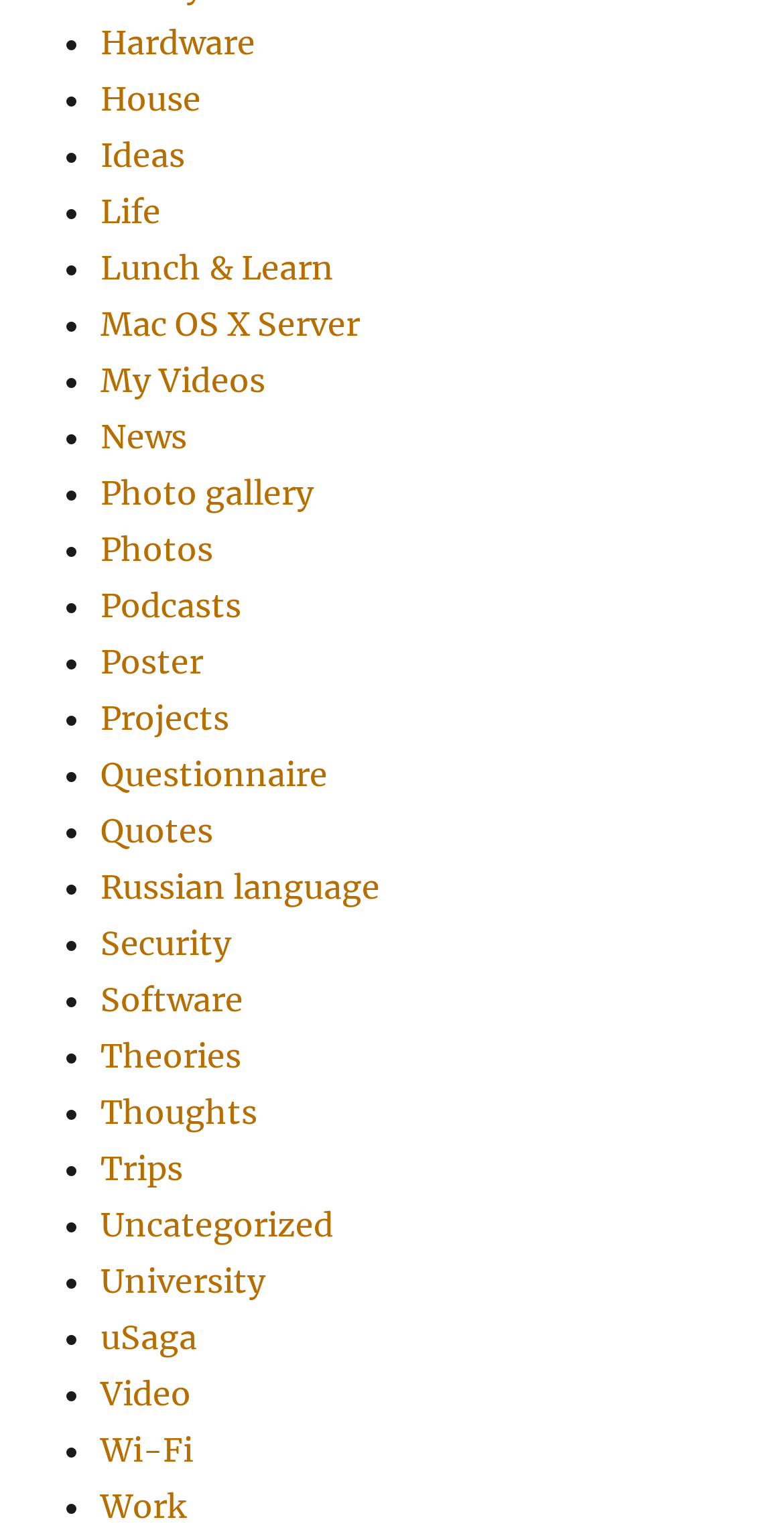Please identify the bounding box coordinates of the element on the webpage that should be clicked to follow this instruction: "Click on Hardware". The bounding box coordinates should be given as four float numbers between 0 and 1, formatted as [left, top, right, bottom].

[0.128, 0.014, 0.326, 0.04]